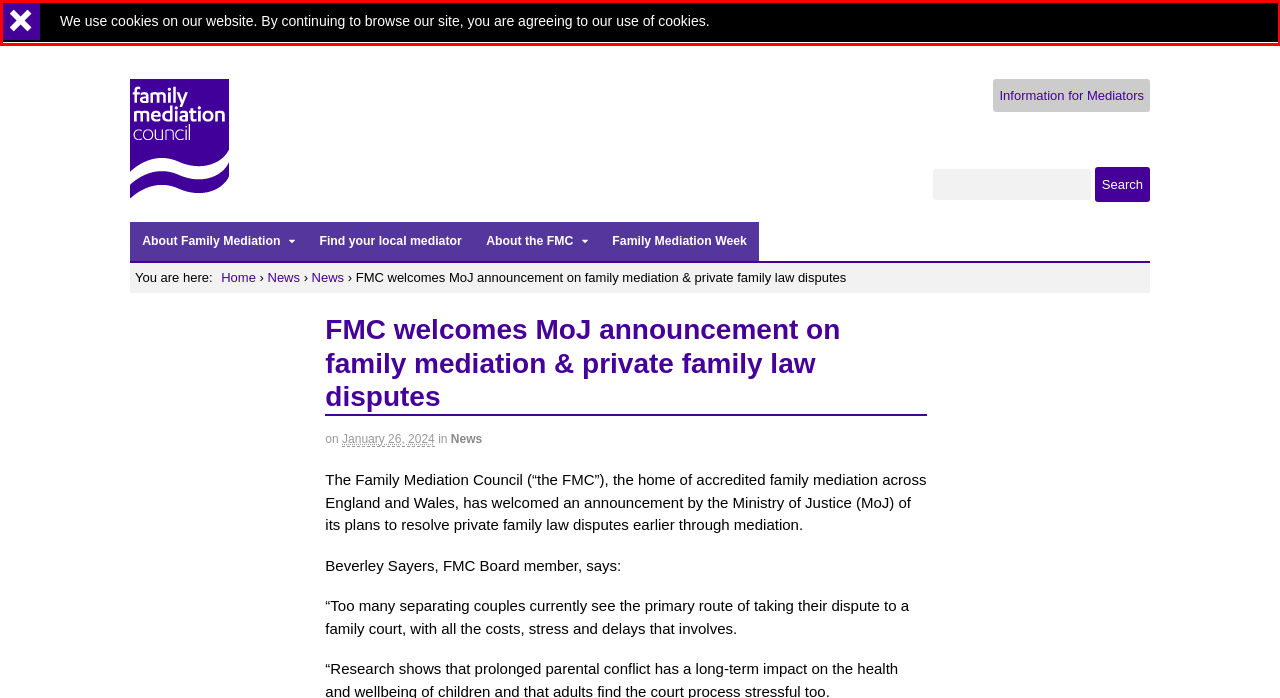Using the webpage screenshot, recognize and capture the text within the red bounding box.

We use cookies on our website. By continuing to browse our site, you are agreeing to our use of cookies. Hide